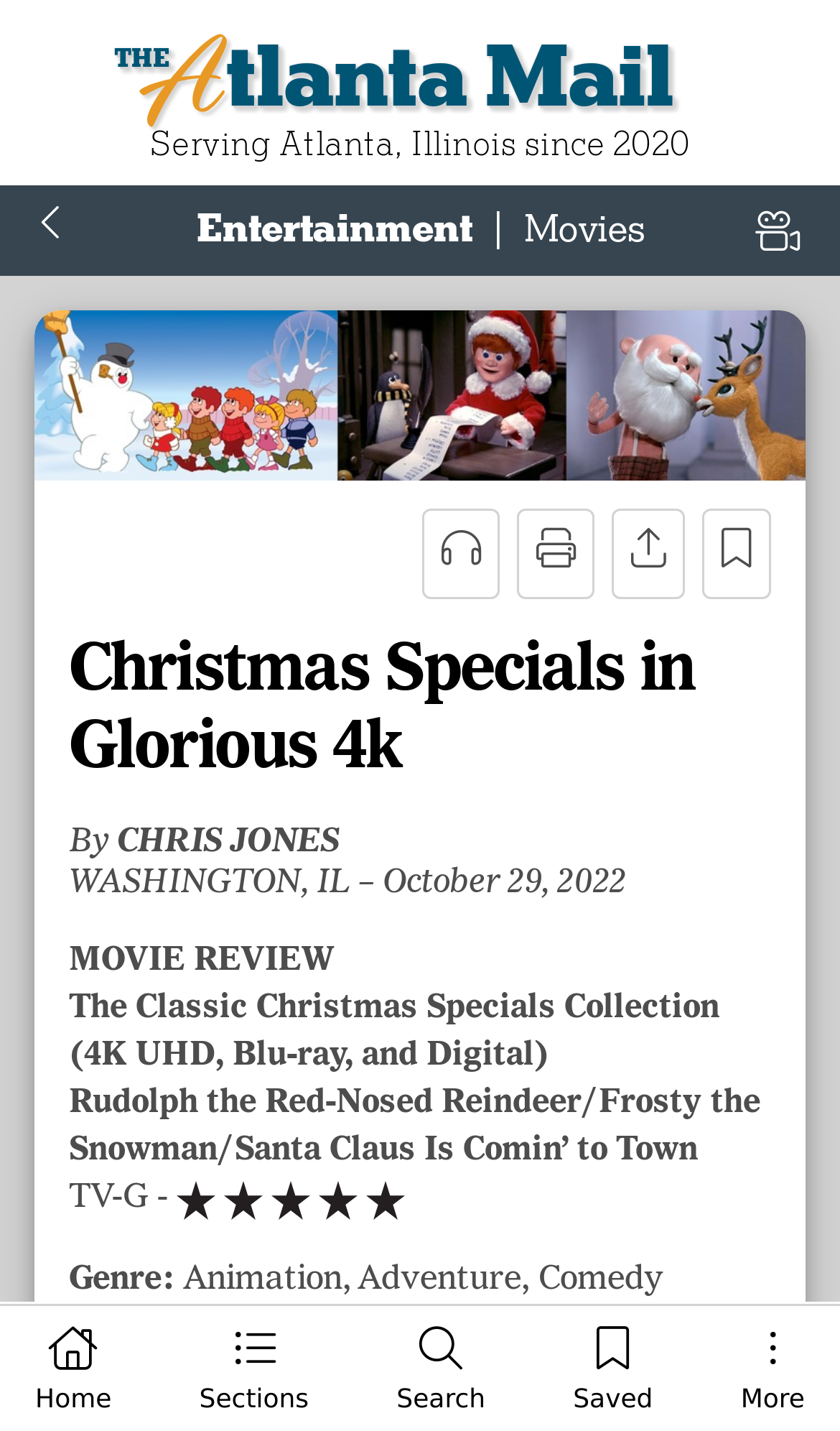Determine the coordinates of the bounding box for the clickable area needed to execute this instruction: "Click on the Movies link".

[0.624, 0.143, 0.767, 0.176]